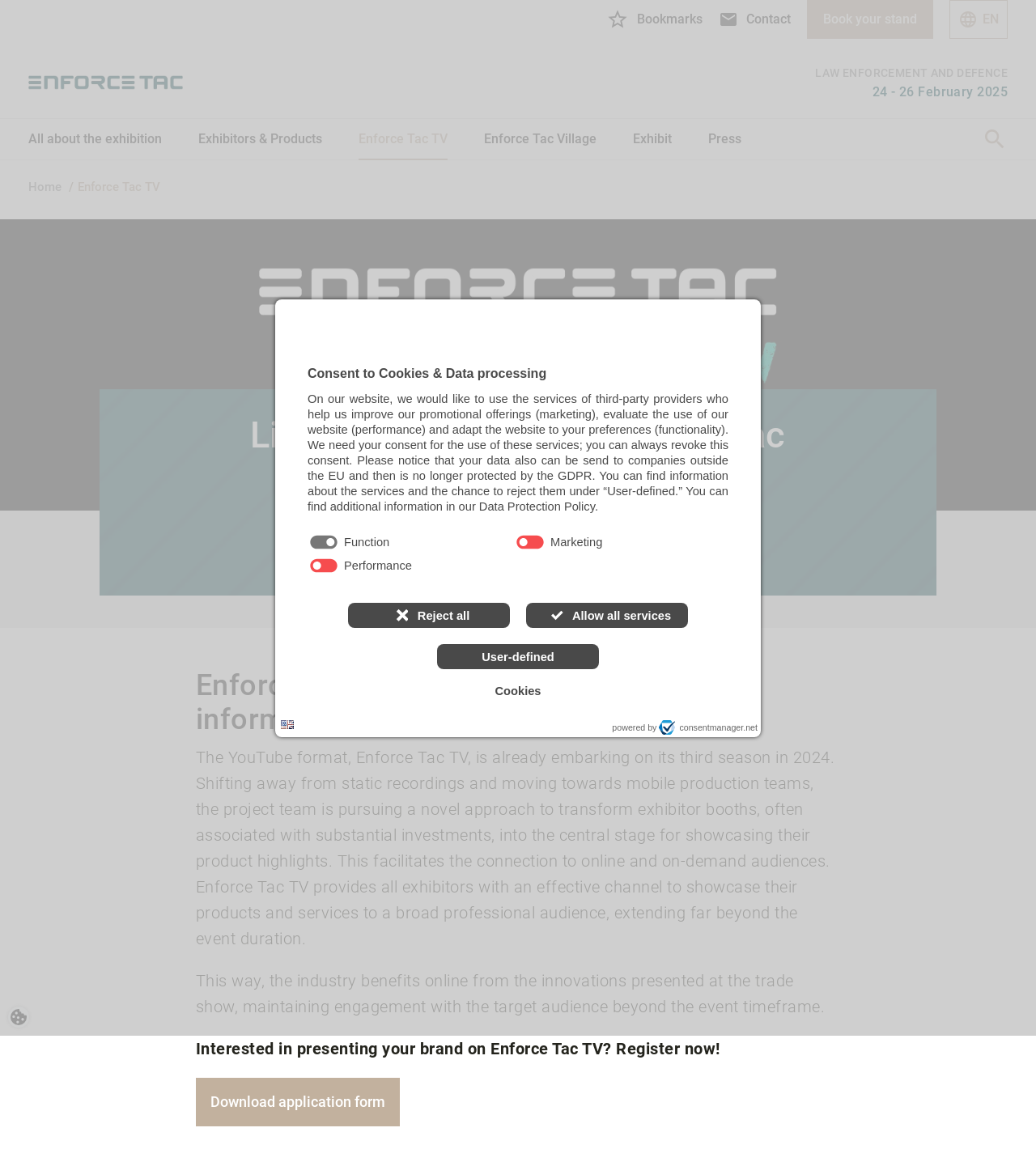Locate the bounding box coordinates of the clickable element to fulfill the following instruction: "Click on 'Yes'". Provide the coordinates as four float numbers between 0 and 1 in the format [left, top, right, bottom].

None